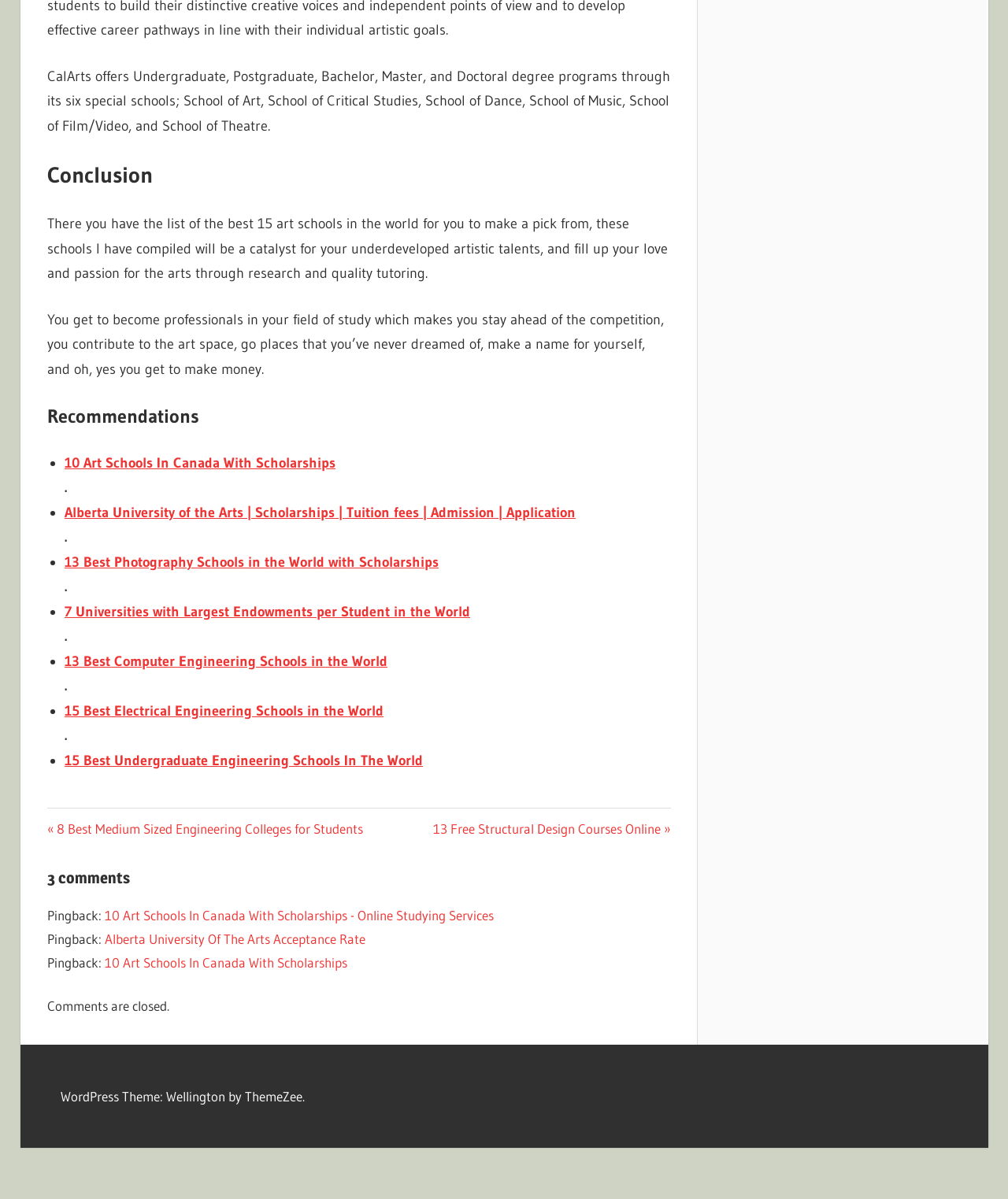What type of programs does CalArts offer?
Please answer the question with a detailed and comprehensive explanation.

According to the StaticText element with ID 431, CalArts offers various degree programs, including Undergraduate, Postgraduate, Bachelor, Master, and Doctoral, through its six special schools.